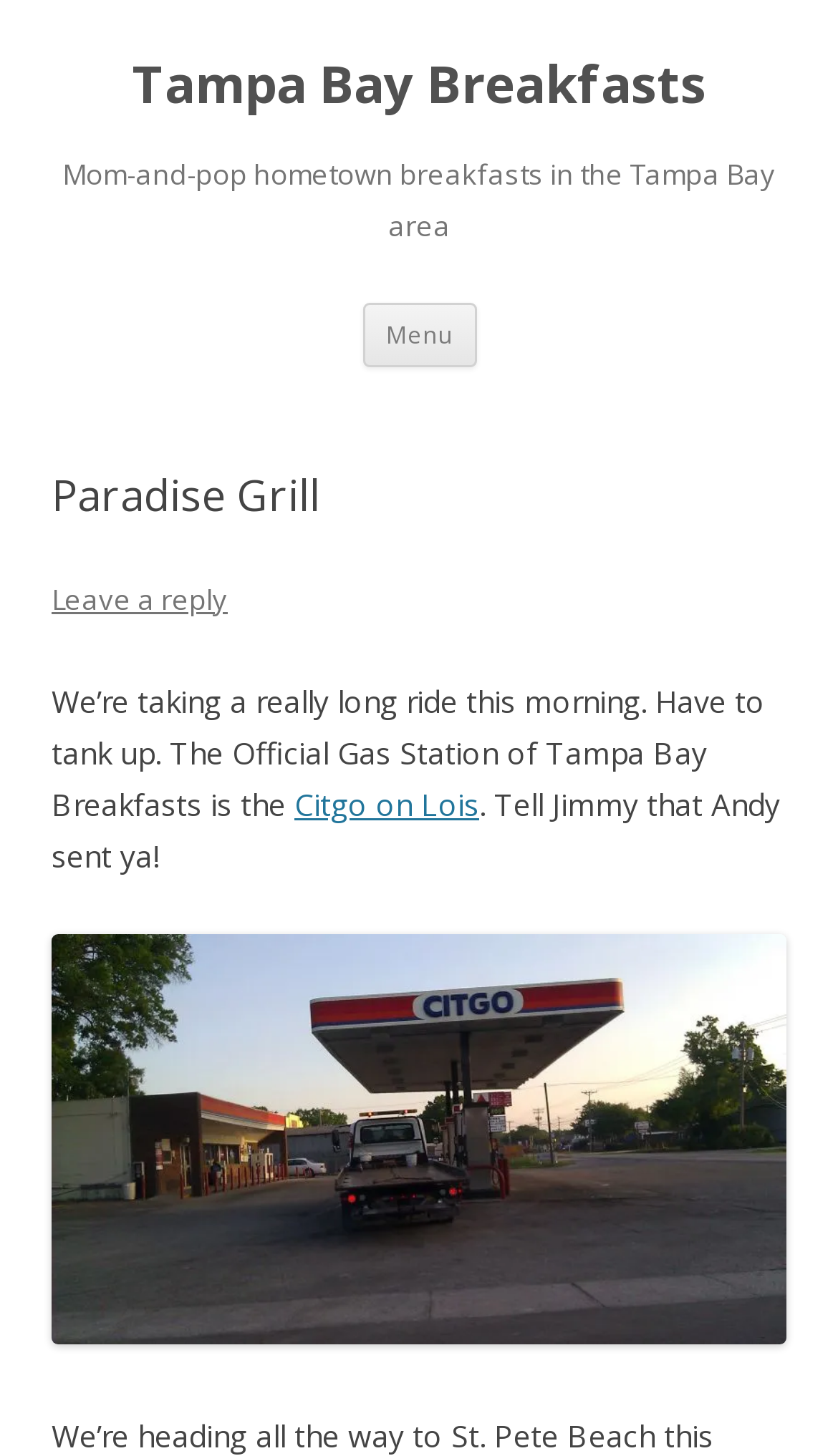Provide a short answer to the following question with just one word or phrase: What is the name of the gas station mentioned?

Citgo on Lois